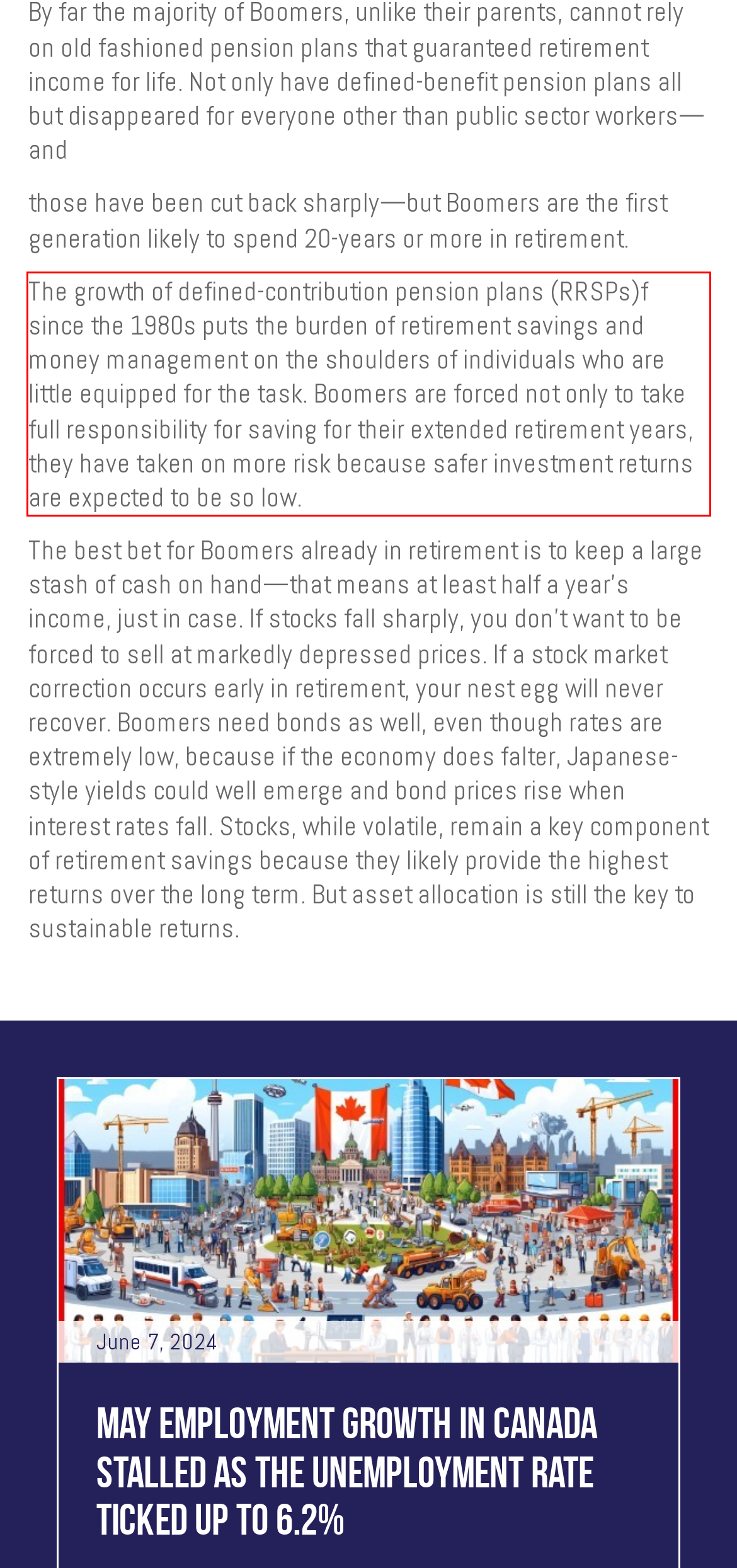Please look at the screenshot provided and find the red bounding box. Extract the text content contained within this bounding box.

The growth of defined-contribution pension plans (RRSPs)f since the 1980s puts the burden of retirement savings and money management on the shoulders of individuals who are little equipped for the task. Boomers are forced not only to take full responsibility for saving for their extended retirement years, they have taken on more risk because safer investment returns are expected to be so low.